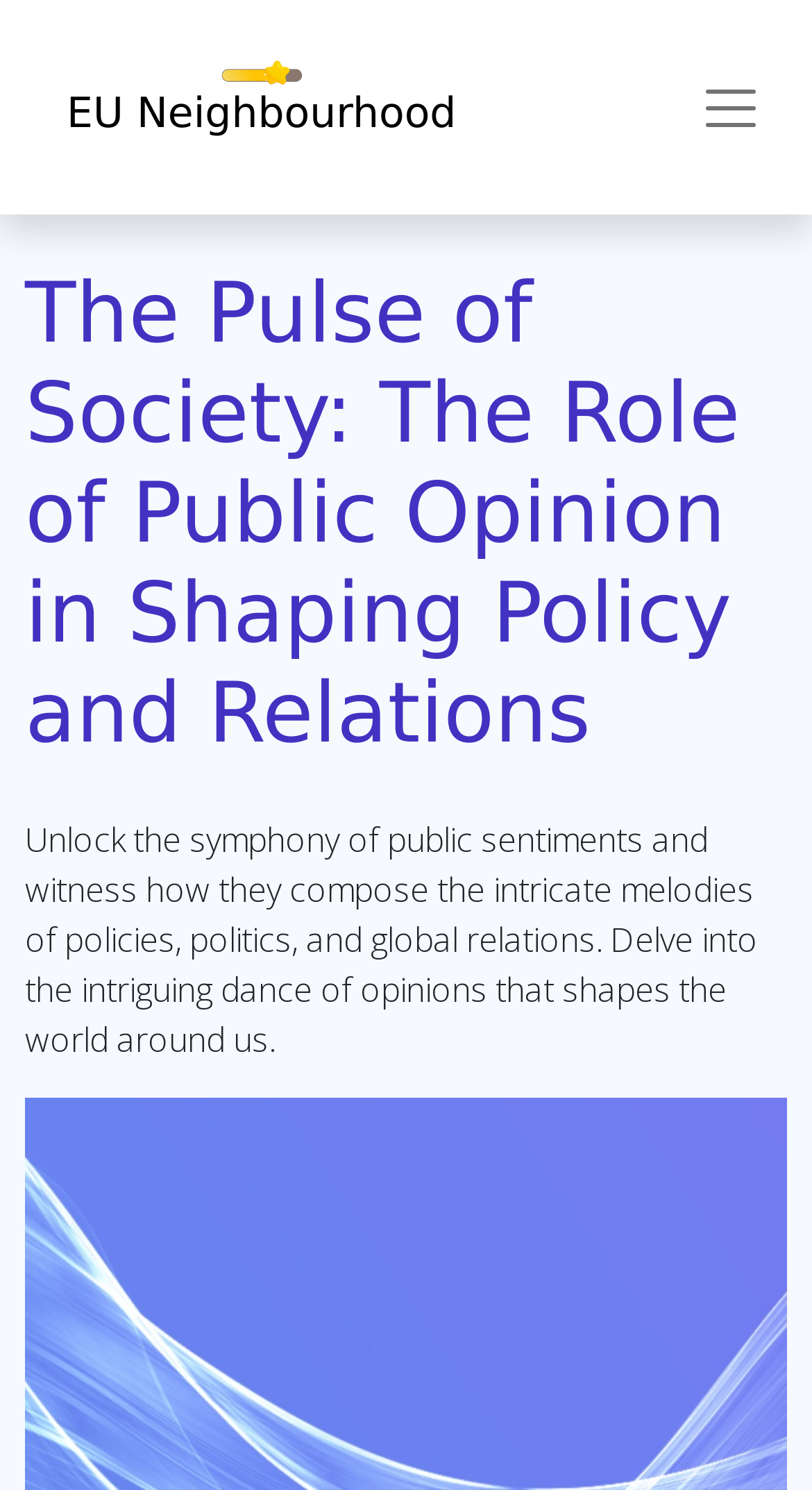Determine the heading of the webpage and extract its text content.

The Pulse of Society: The Role of Public Opinion in Shaping Policy and Relations